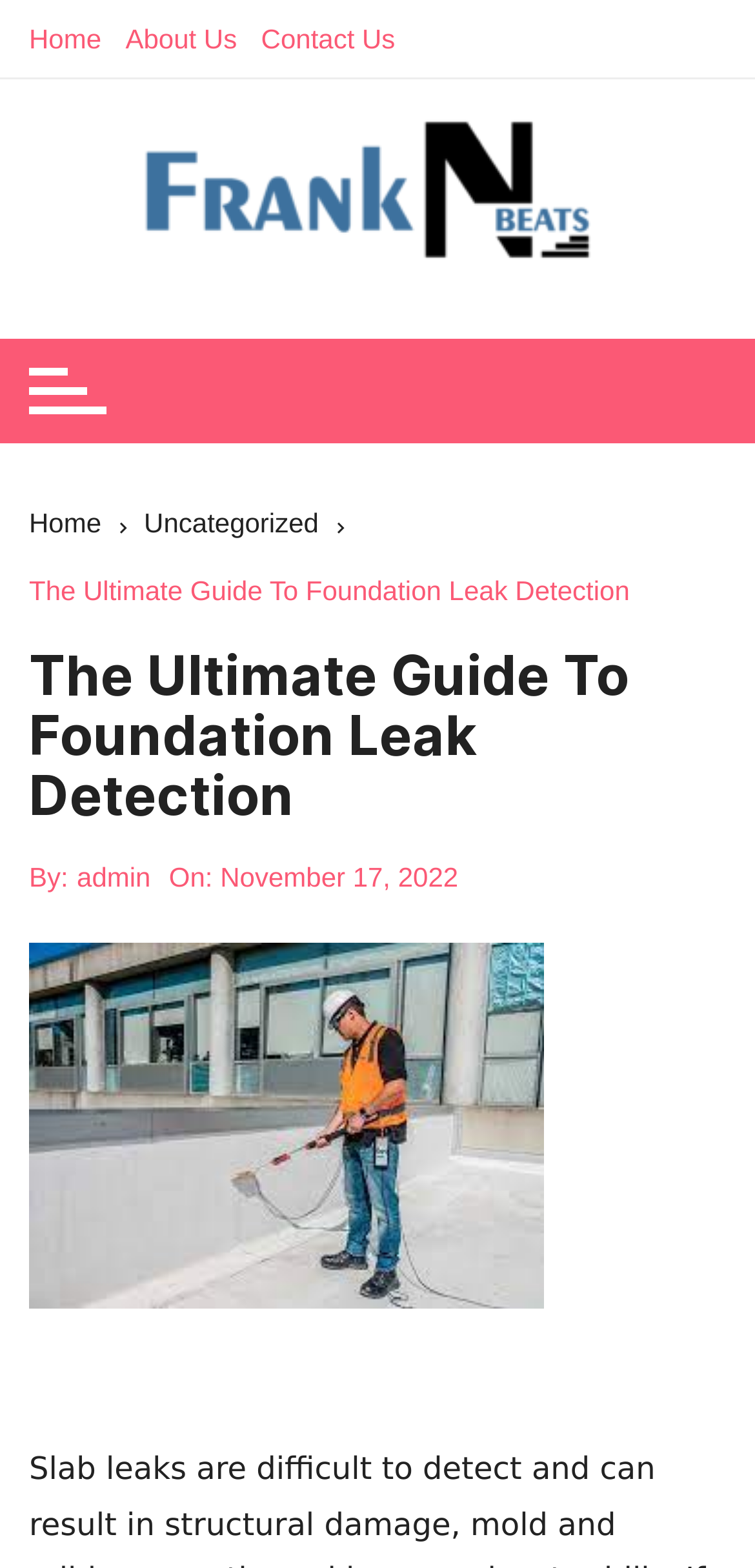Provide an in-depth caption for the webpage.

The webpage is about "The Ultimate Guide To Foundation Leak Detection" and appears to be a blog post or article. At the top, there is a navigation menu with three links: "Home", "About Us", and "Contact Us", aligned horizontally across the top of the page. Below this menu, there is a larger link to "Frank N Beats" with an accompanying image to the right.

Further down, there is a breadcrumbs navigation section with three links: "Home", "Uncategorized", and "The Ultimate Guide To Foundation Leak Detection", indicating the page's hierarchy. The main title of the page, "The Ultimate Guide To Foundation Leak Detection", is displayed prominently below the breadcrumbs.

The author of the post, "admin", is credited below the title, along with the date "November 17, 2022". There is also a large image related to the topic of foundation leak detection. The page appears to have a single-column layout, with all elements stacked vertically.